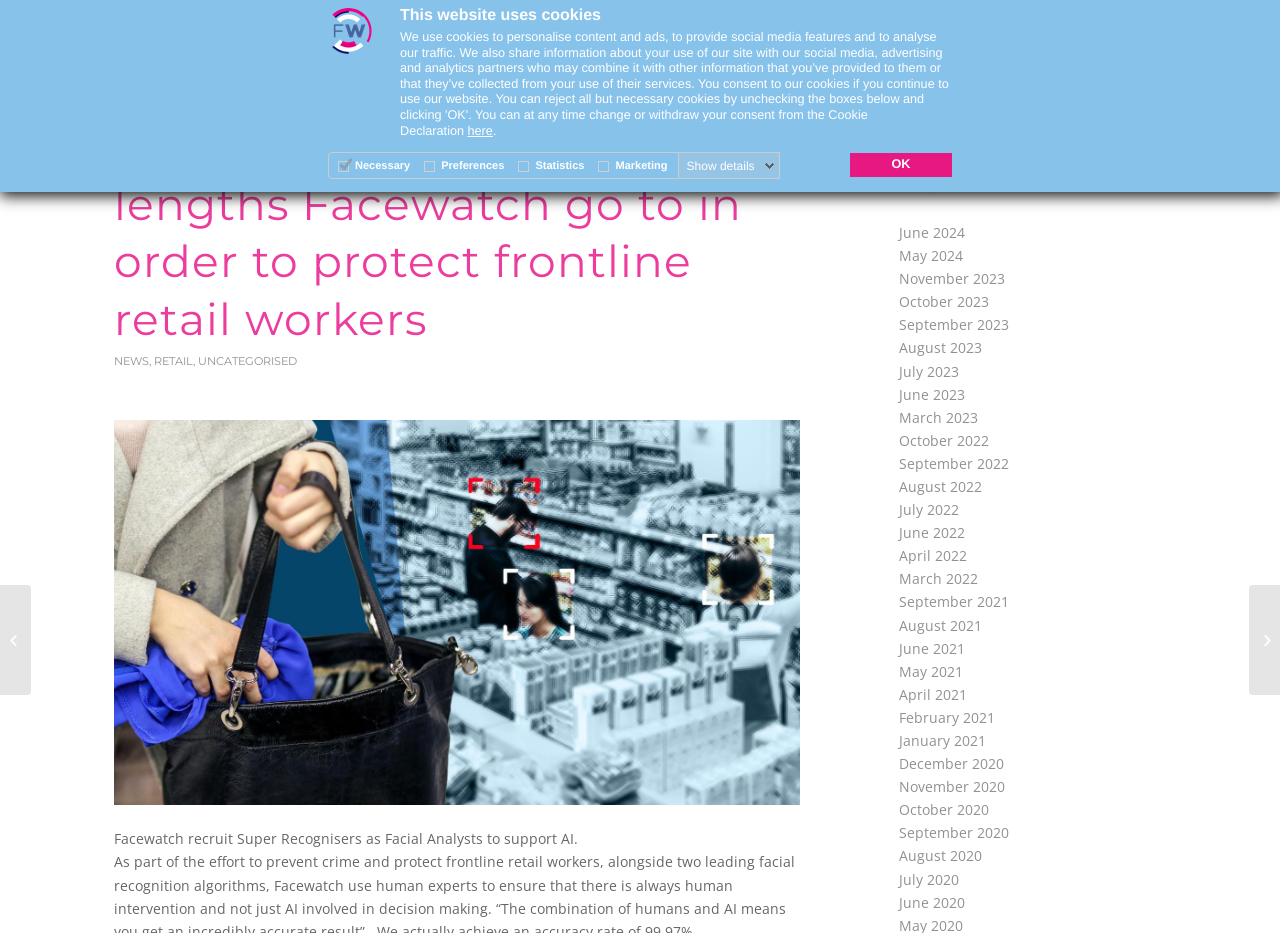Determine the bounding box coordinates of the region I should click to achieve the following instruction: "Go to the Home page". Ensure the bounding box coordinates are four float numbers between 0 and 1, i.e., [left, top, right, bottom].

[0.423, 0.032, 0.494, 0.126]